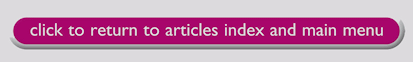Answer the question using only one word or a concise phrase: What does the button allow users to do?

navigate back